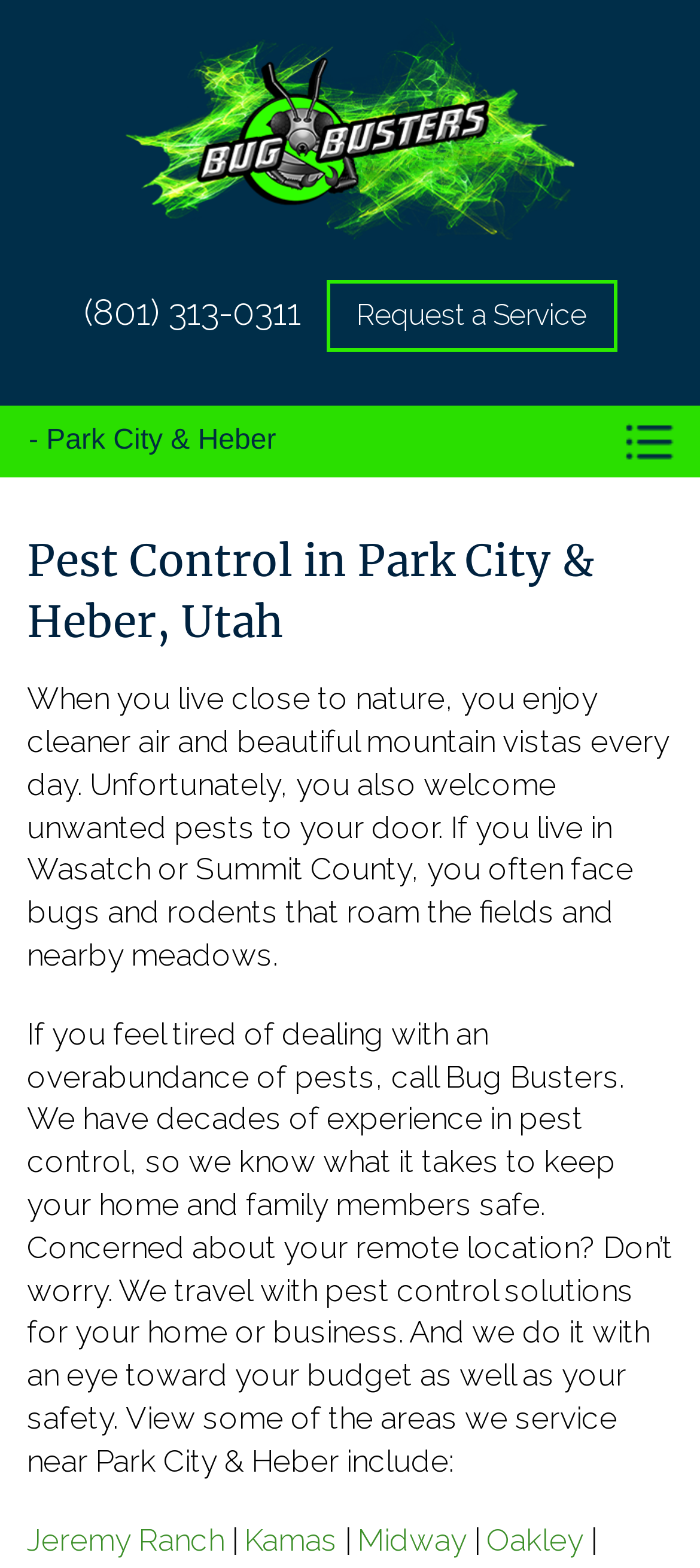Can you determine the main header of this webpage?

Pest Control in Park City & Heber, Utah